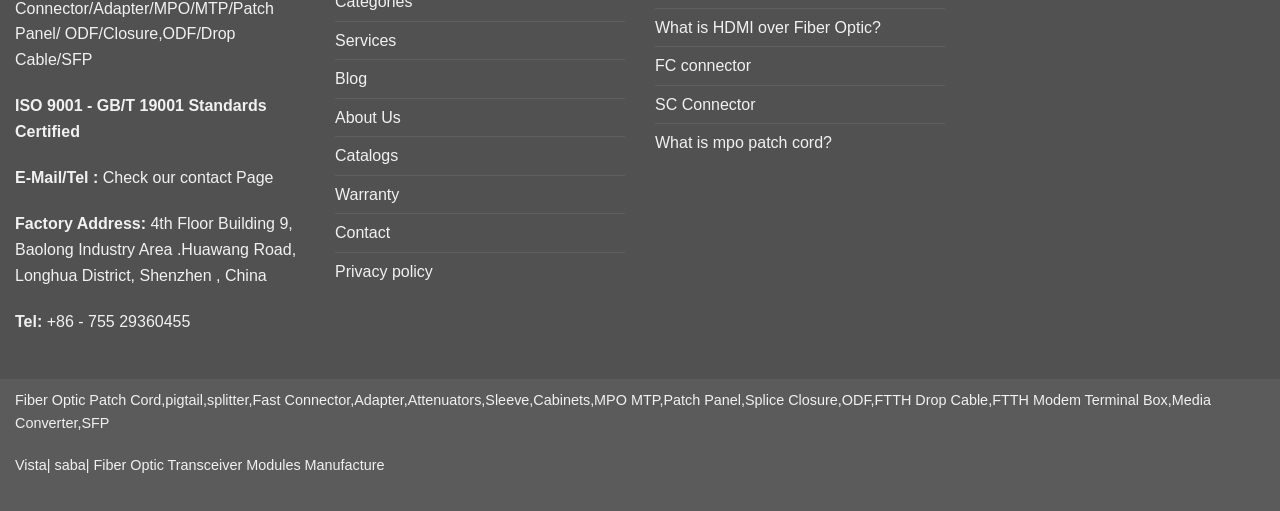Pinpoint the bounding box coordinates of the element that must be clicked to accomplish the following instruction: "Click on Services". The coordinates should be in the format of four float numbers between 0 and 1, i.e., [left, top, right, bottom].

[0.262, 0.042, 0.31, 0.116]